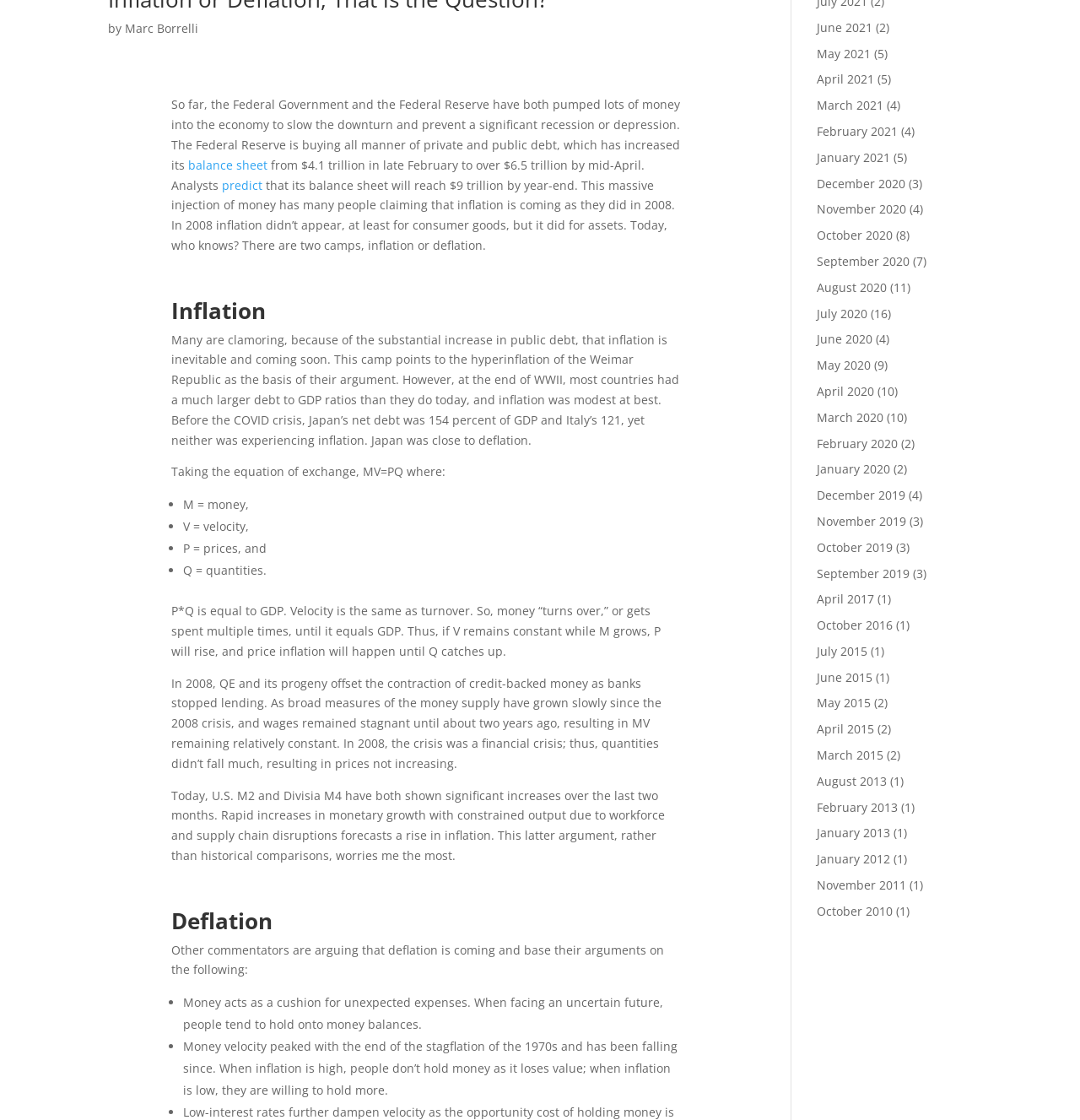Using the given description, provide the bounding box coordinates formatted as (top-left x, top-left y, bottom-right x, bottom-right y), with all values being floating point numbers between 0 and 1. Description: predict

[0.206, 0.158, 0.243, 0.172]